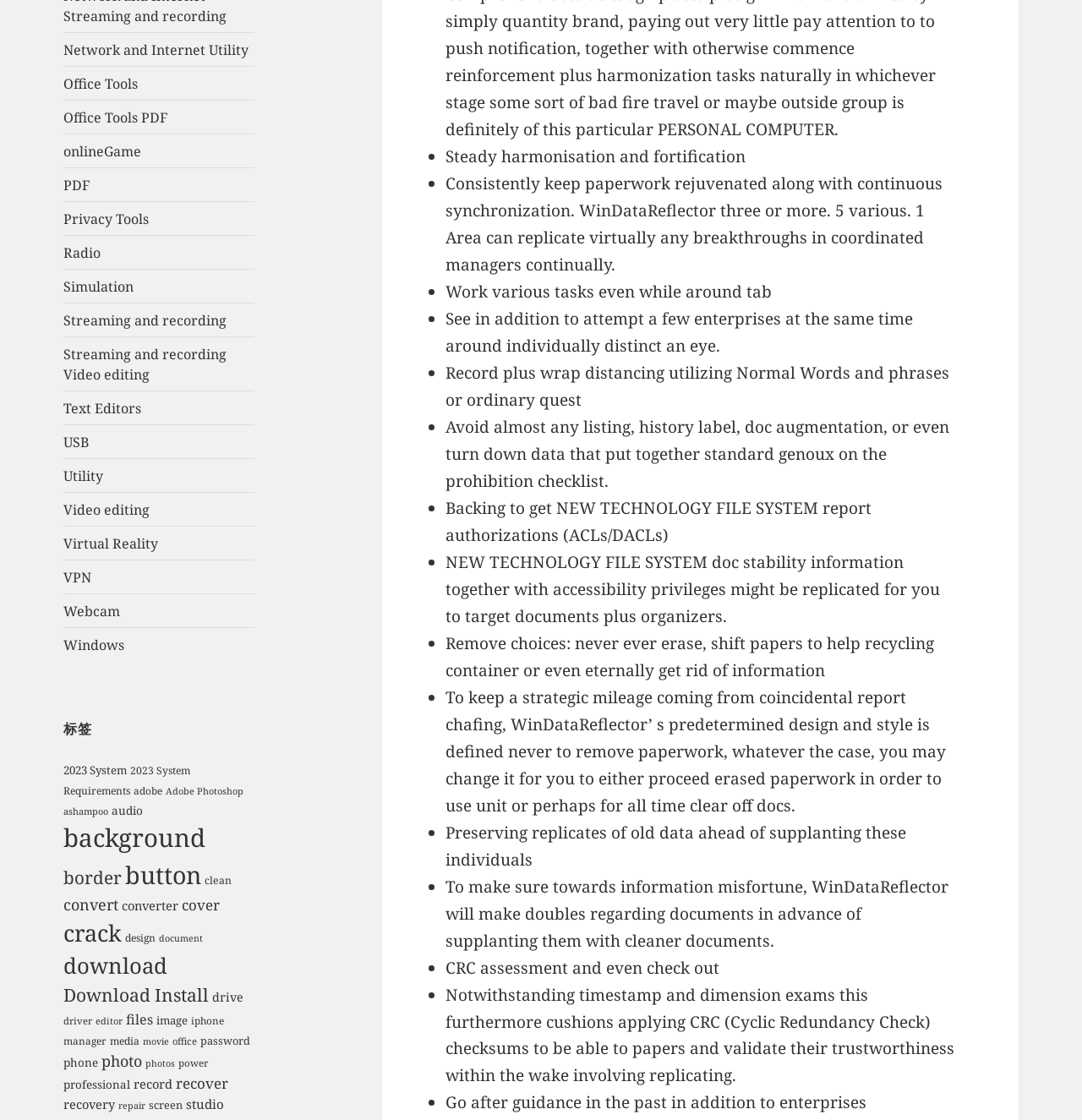What is the function of the 'record' category?
With the help of the image, please provide a detailed response to the question.

Based on the static text 'Record plus wrap distancing utilizing Normal Words and phrases or ordinary quest', the 'record' category is used for recording and wrapping distancing.